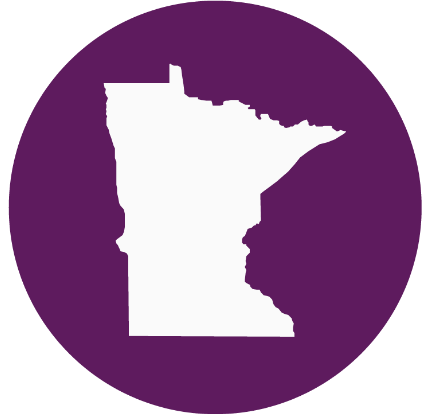What is the color of the state silhouette?
Refer to the image and give a detailed answer to the query.

According to the caption, the image features a 'stylized silhouette of the state of Minnesota, presented in pure white', which means the color of the state silhouette is white.